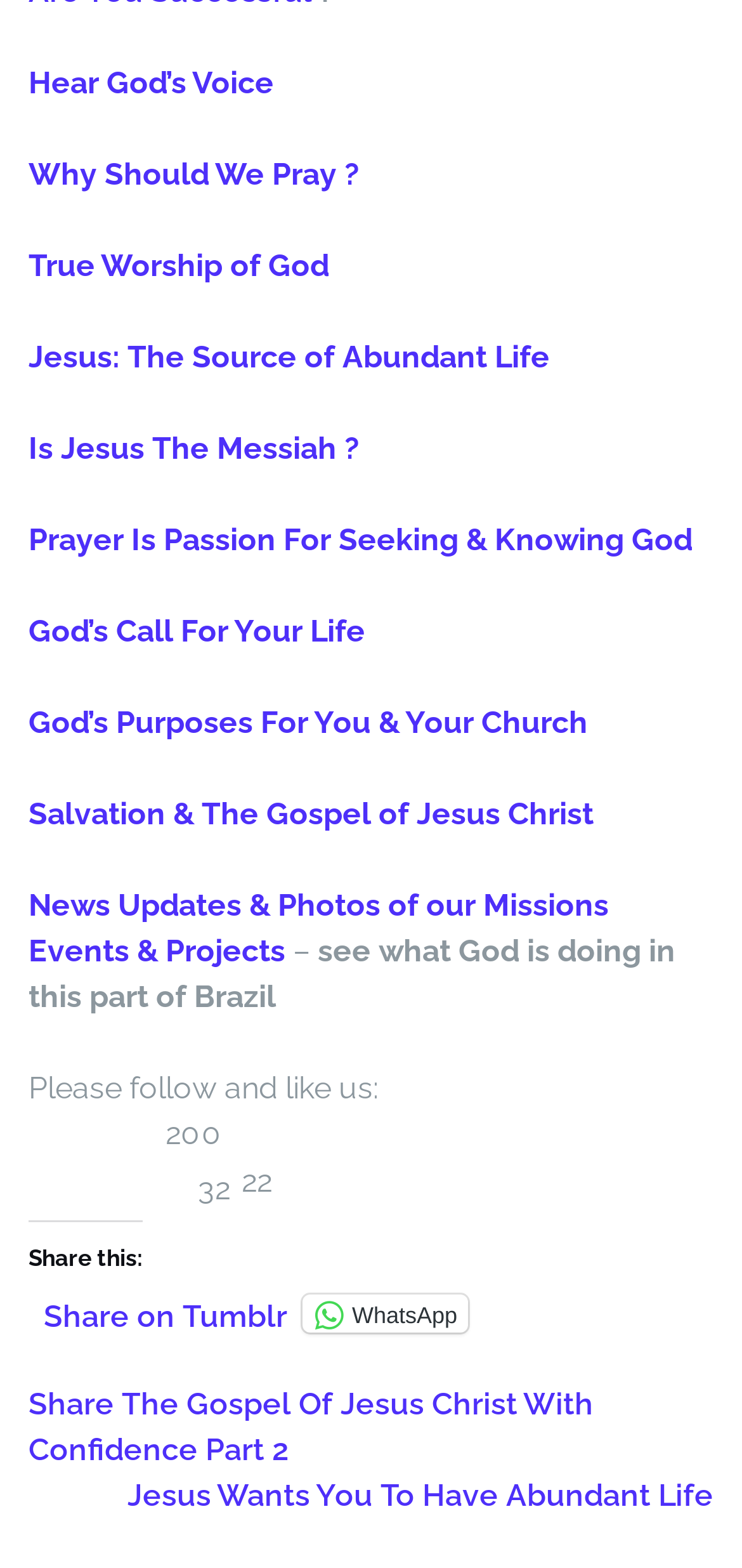Determine the coordinates of the bounding box for the clickable area needed to execute this instruction: "Click on 'Share The Gospel Of Jesus Christ With Confidence Part 2'".

[0.038, 0.884, 0.8, 0.936]